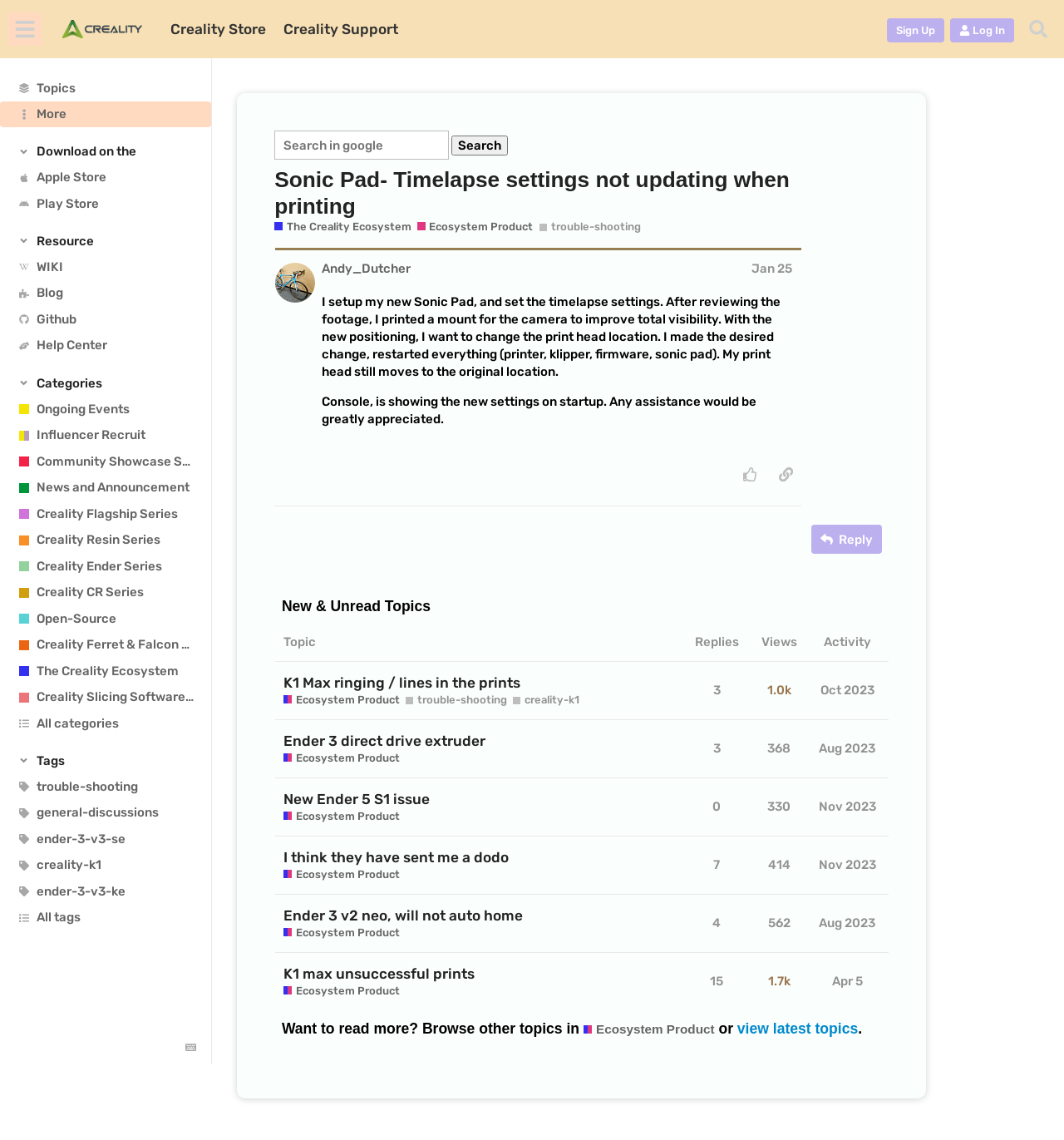Please respond to the question with a concise word or phrase:
What is the topic of the post by Andy_Dutcher?

Sonic Pad timelapse settings